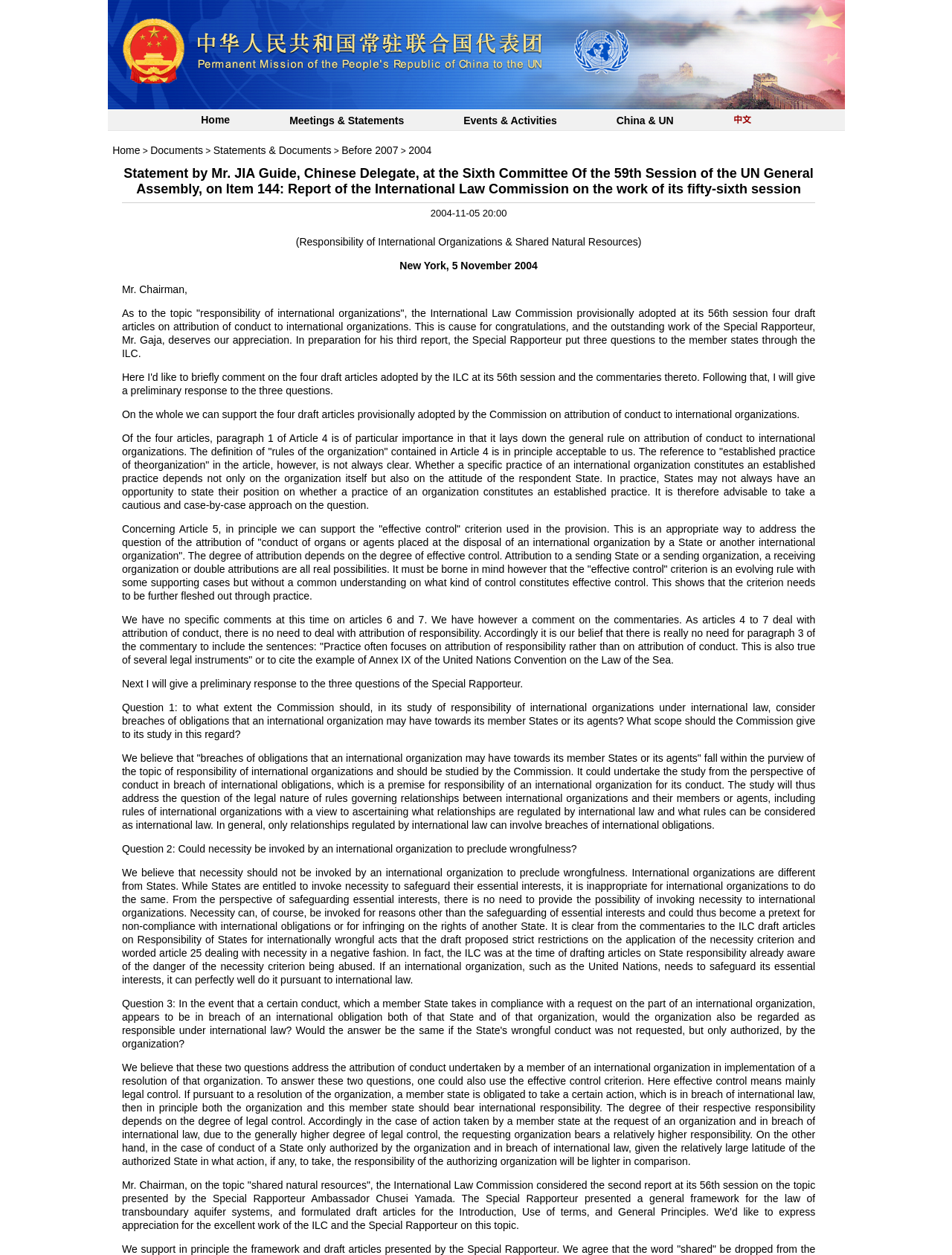Identify the bounding box coordinates for the element you need to click to achieve the following task: "Click on Home". Provide the bounding box coordinates as four float numbers between 0 and 1, in the form [left, top, right, bottom].

[0.211, 0.092, 0.242, 0.1]